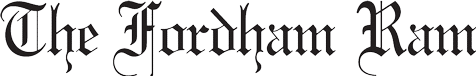Where does the logo often appear?
Examine the image and give a concise answer in one word or a short phrase.

At the top of articles and publications